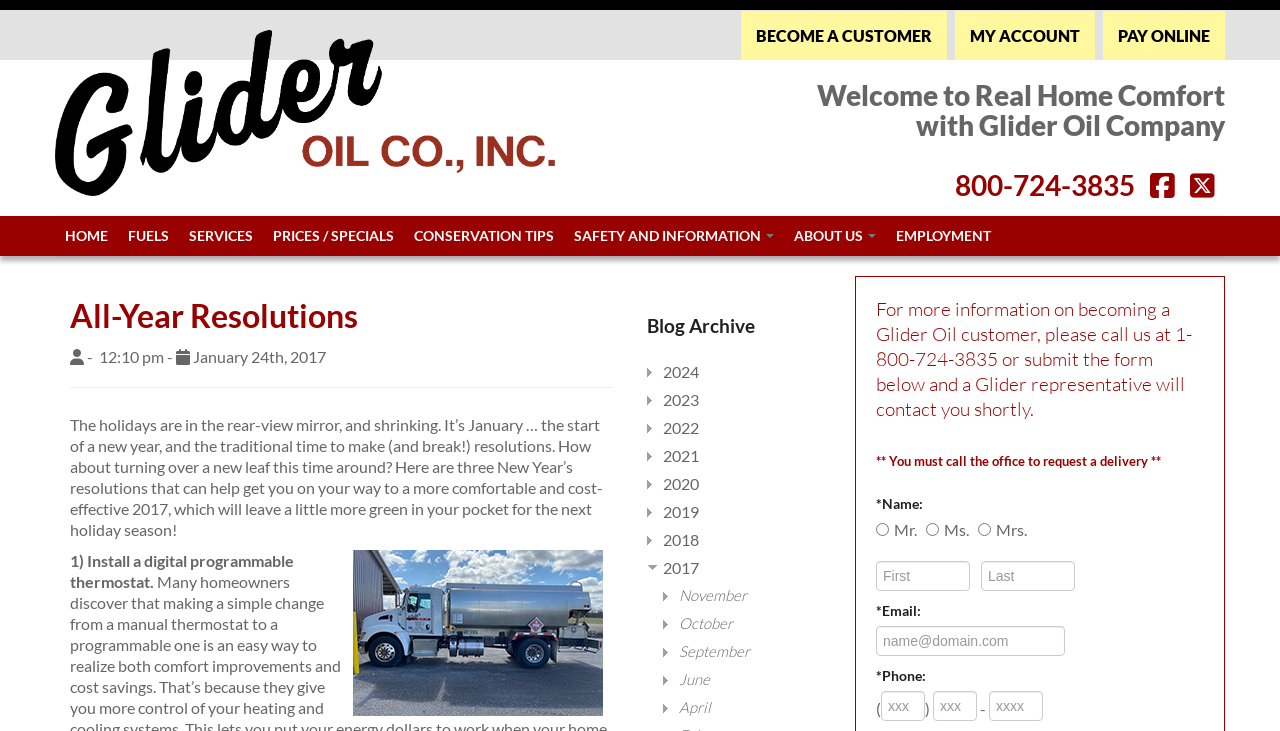Locate the bounding box coordinates of the item that should be clicked to fulfill the instruction: "Click the 'MY ACCOUNT' link".

[0.746, 0.015, 0.855, 0.082]